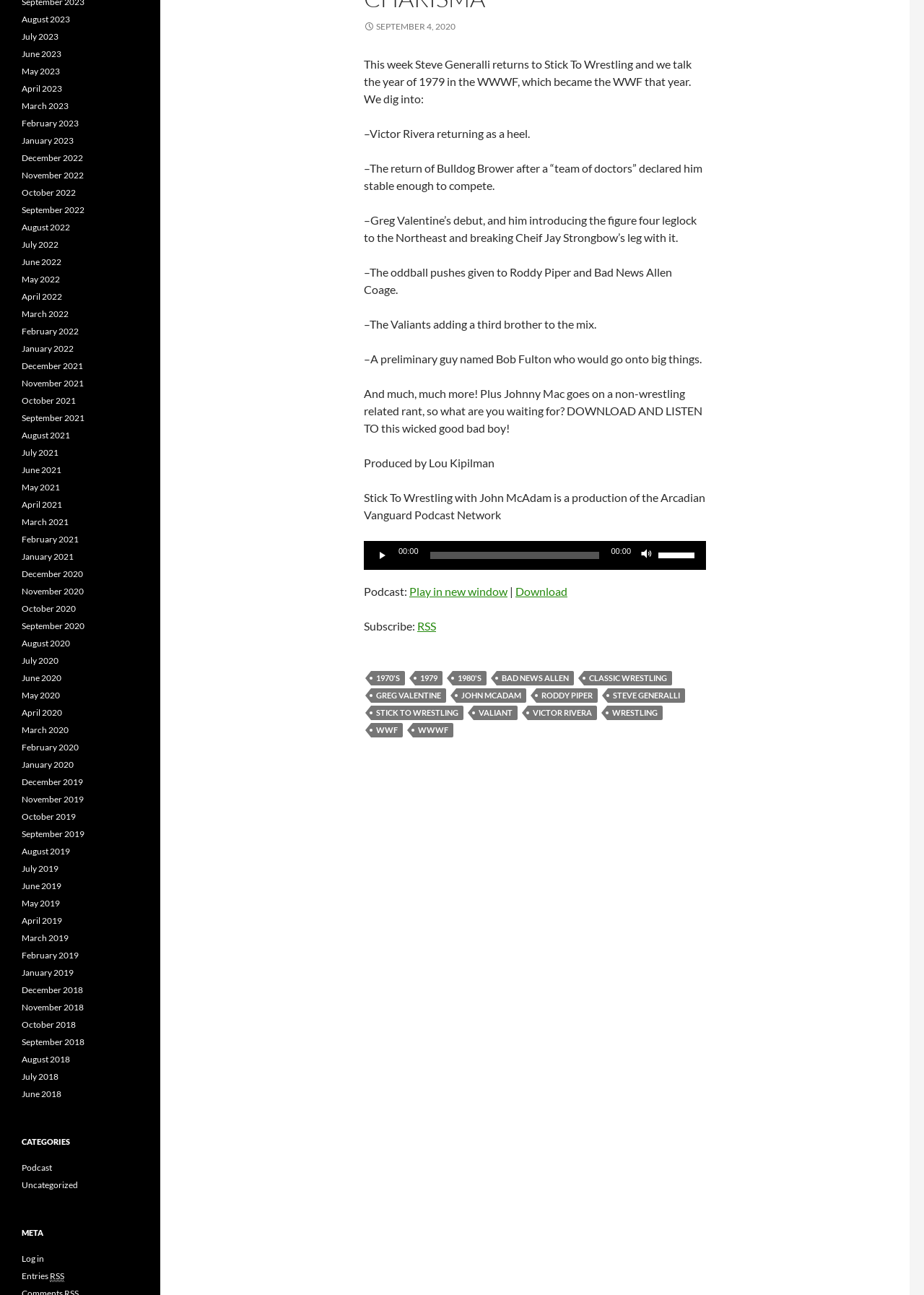Find the bounding box coordinates of the clickable area that will achieve the following instruction: "Subscribe to RSS".

[0.452, 0.478, 0.472, 0.489]